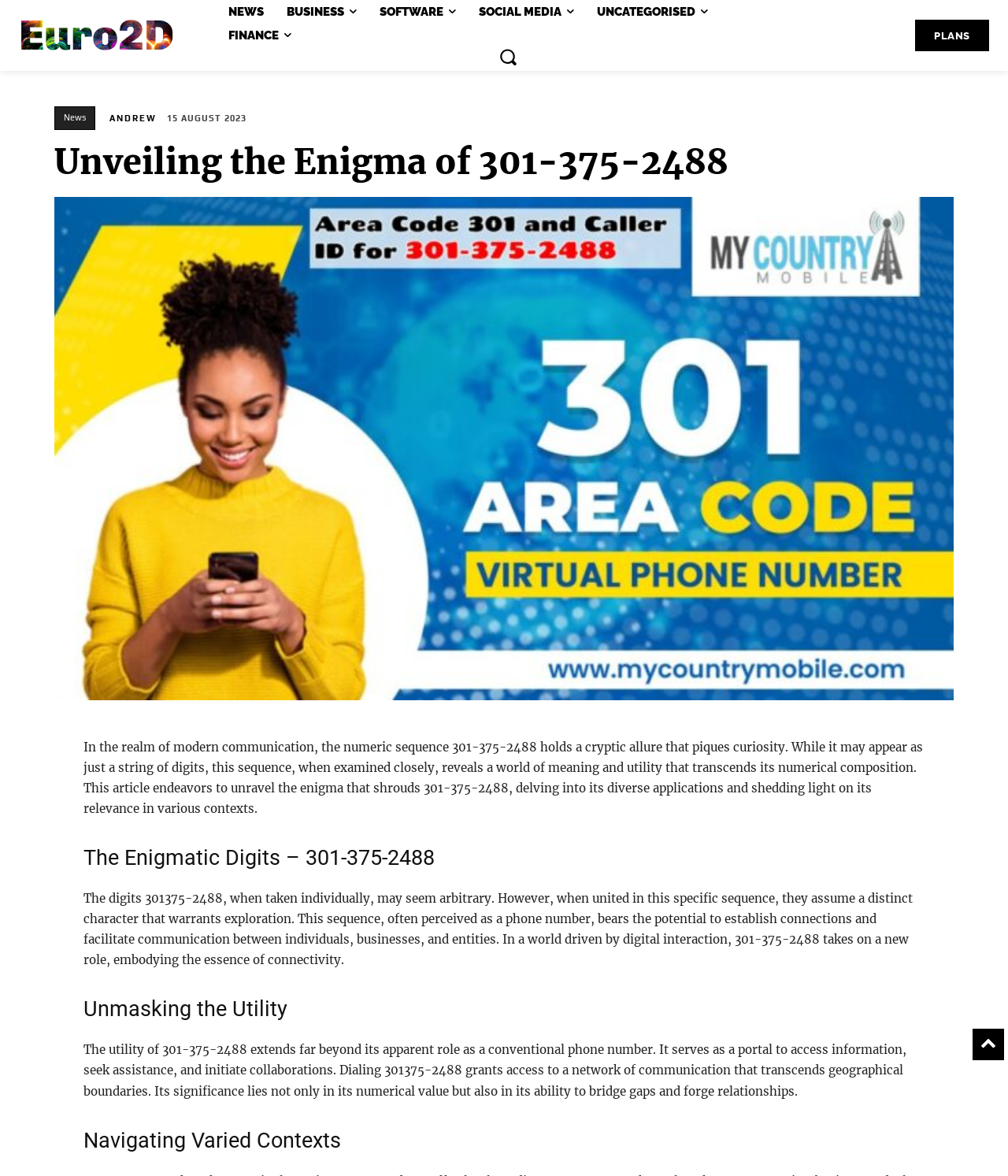What is the purpose of the sequence 301-375-2488?
Please provide a detailed and comprehensive answer to the question.

According to the webpage, the sequence 301-375-2488 serves as a portal to access information, seek assistance, and initiate collaborations, thereby facilitating communication between individuals, businesses, and entities.